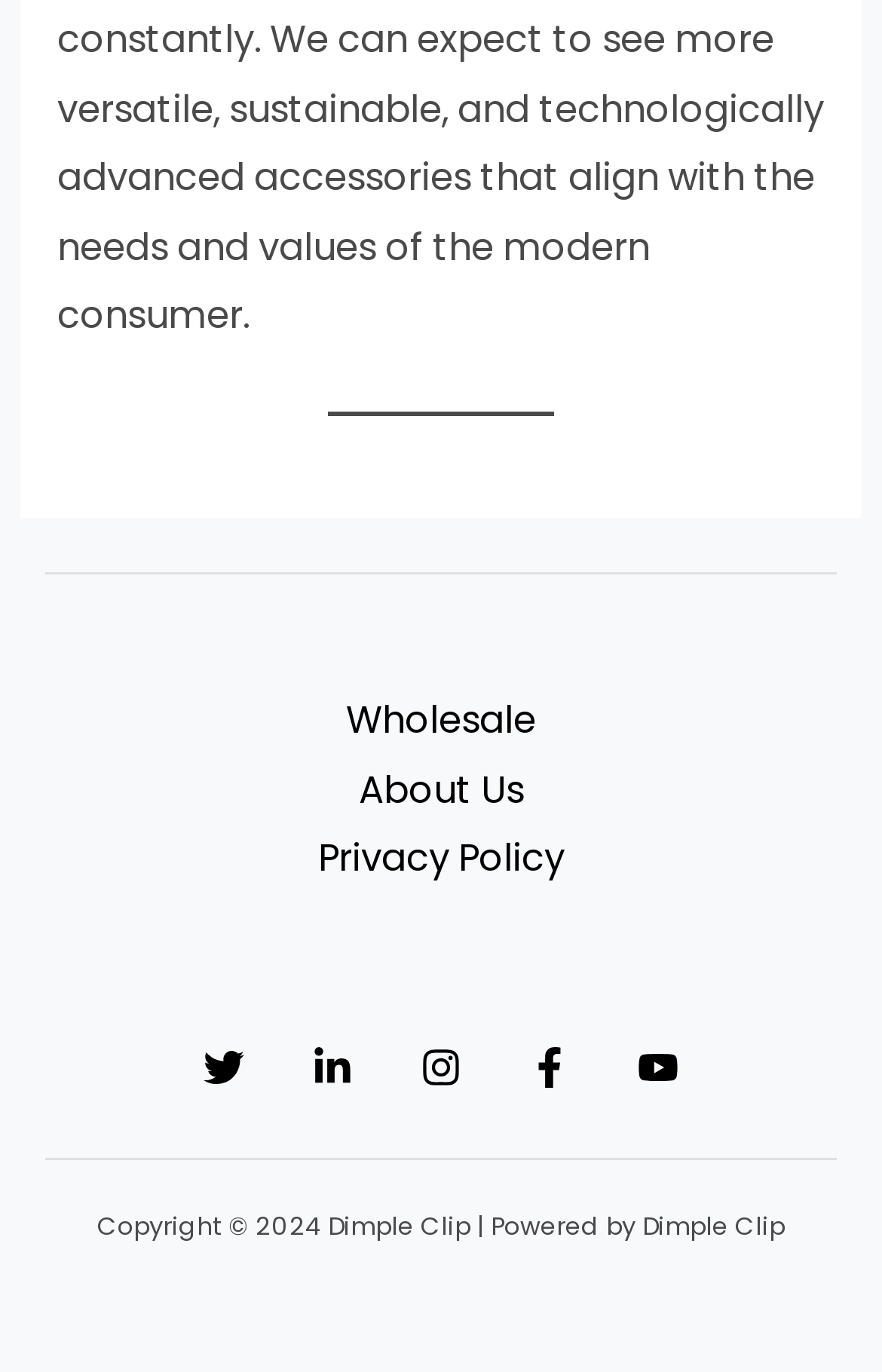Based on the image, provide a detailed and complete answer to the question: 
How many social media links are there?

I counted the number of social media links by looking at the links 'Twitter', 'Linkedin', 'Instagram', 'Facebook', and 'YouTube' at the bottom of the webpage.